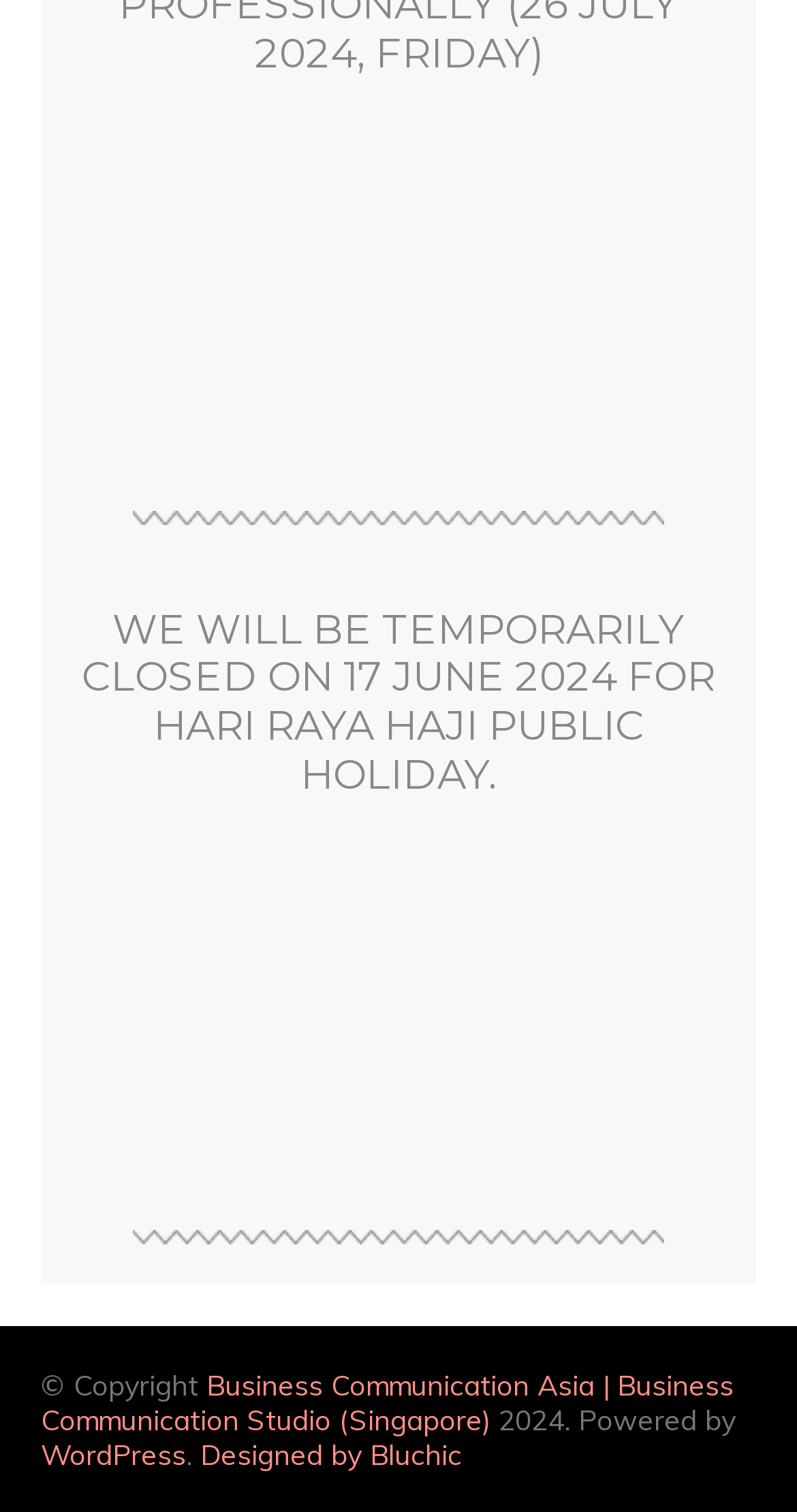Based on the element description WordPress, identify the bounding box of the UI element in the given webpage screenshot. The coordinates should be in the format (top-left x, top-left y, bottom-right x, bottom-right y) and must be between 0 and 1.

[0.051, 0.95, 0.233, 0.973]